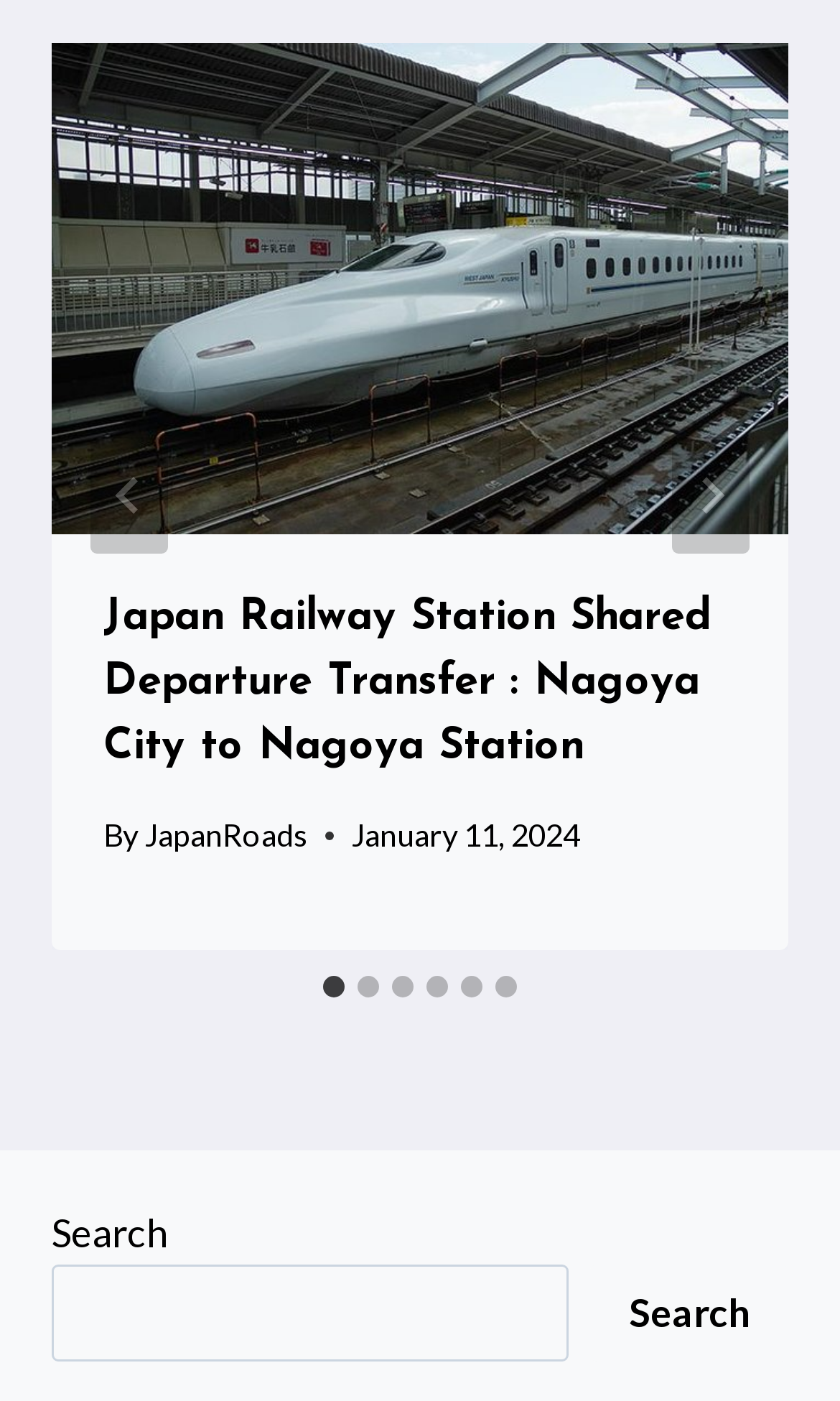Provide a brief response in the form of a single word or phrase:
How many slides are there in total?

6